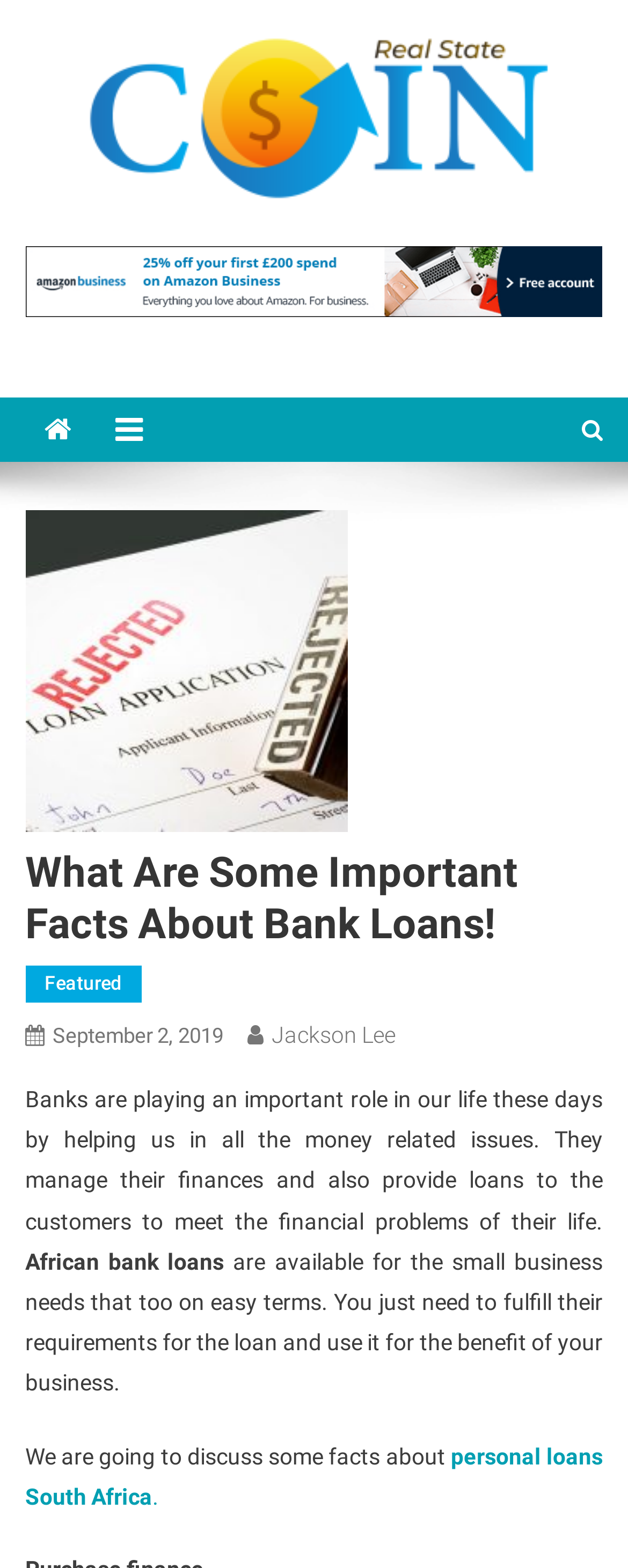Answer the following query concisely with a single word or phrase:
Who is the author of this article?

Jackson Lee